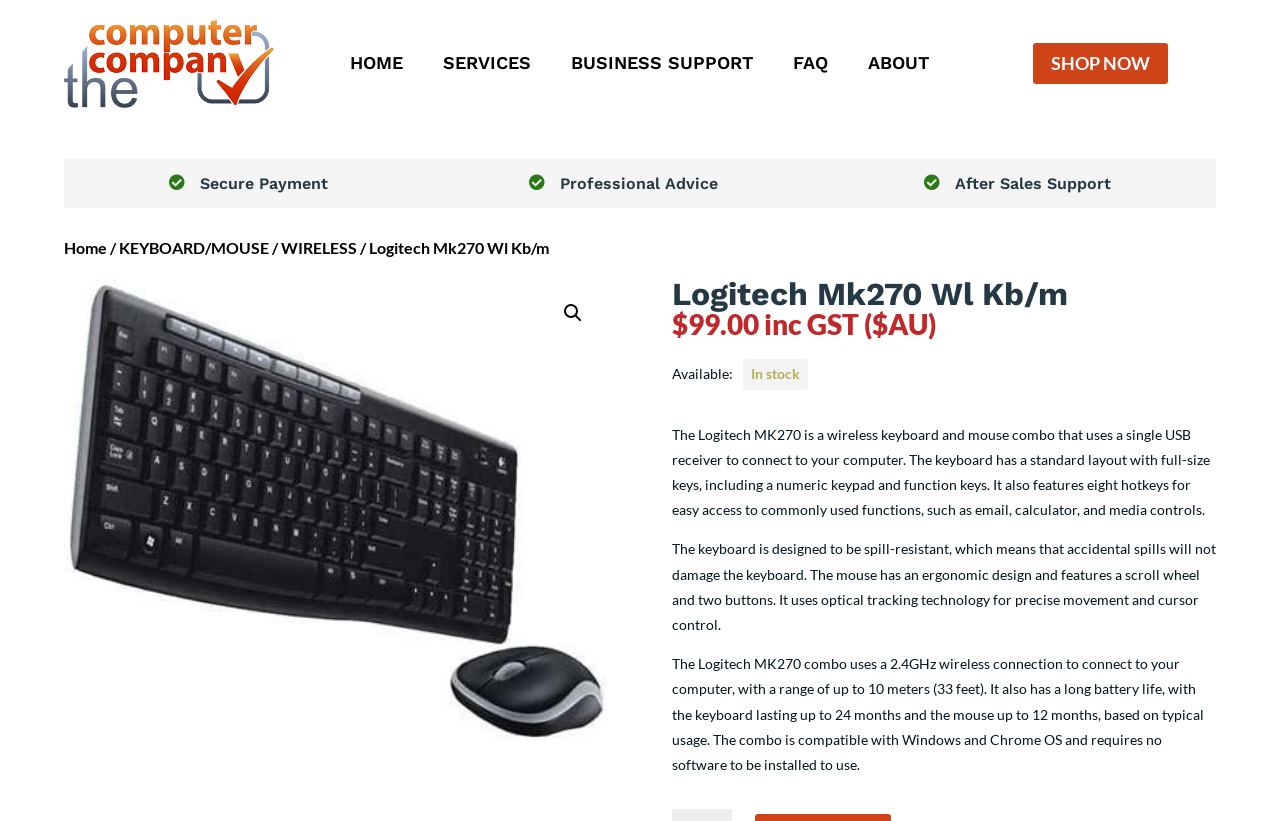Find the bounding box coordinates of the clickable region needed to perform the following instruction: "Click the KEYBOARD/MOUSE link". The coordinates should be provided as four float numbers between 0 and 1, i.e., [left, top, right, bottom].

[0.093, 0.291, 0.21, 0.313]